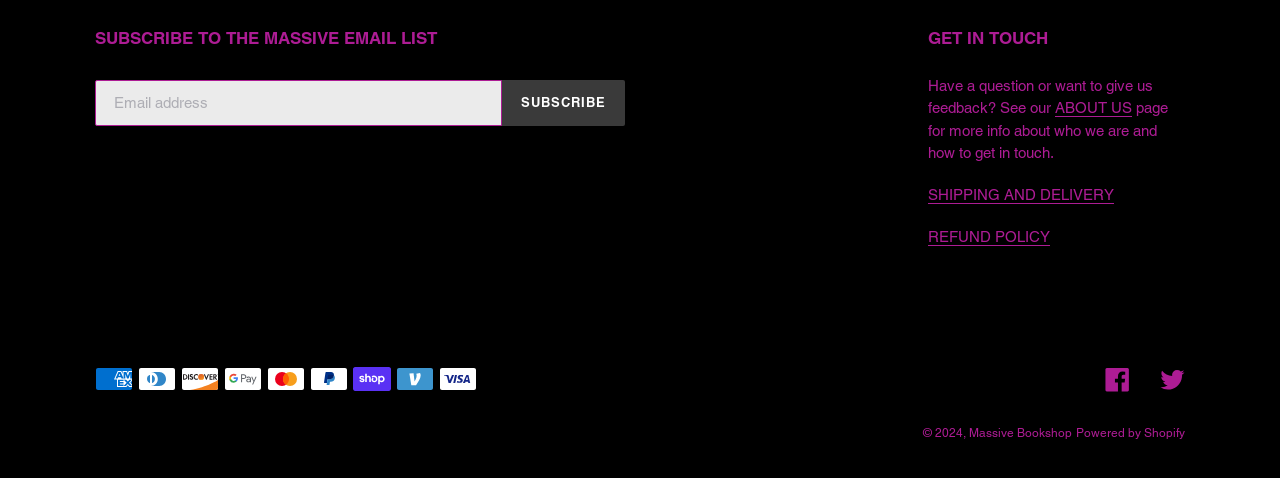Locate the coordinates of the bounding box for the clickable region that fulfills this instruction: "Follow on Facebook".

[0.863, 0.769, 0.883, 0.821]